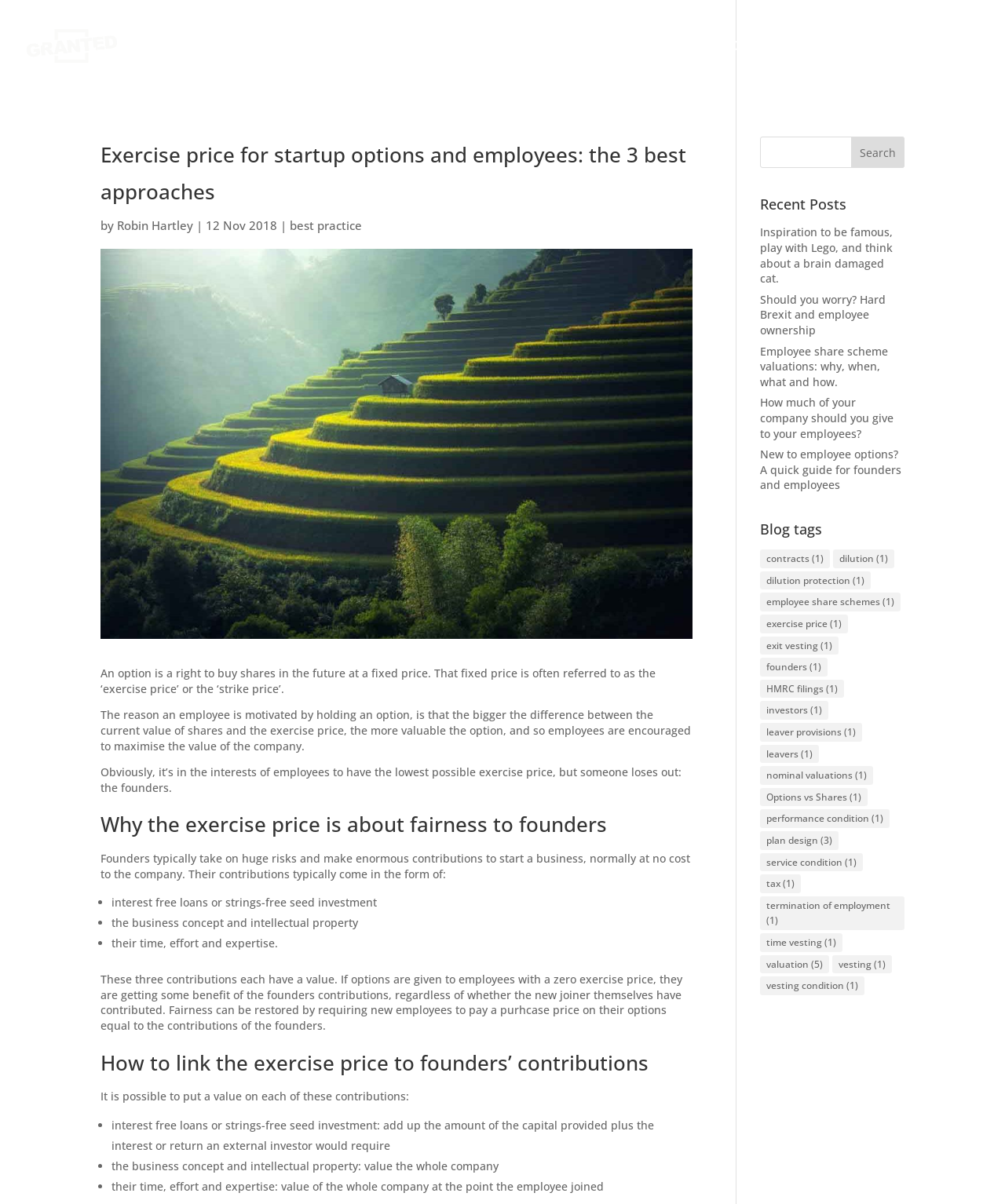Please provide a detailed answer to the question below by examining the image:
Who is the author of the blog post?

I found the author's name by looking at the link 'Robin Hartley' which is located below the heading and next to the text 'by'.